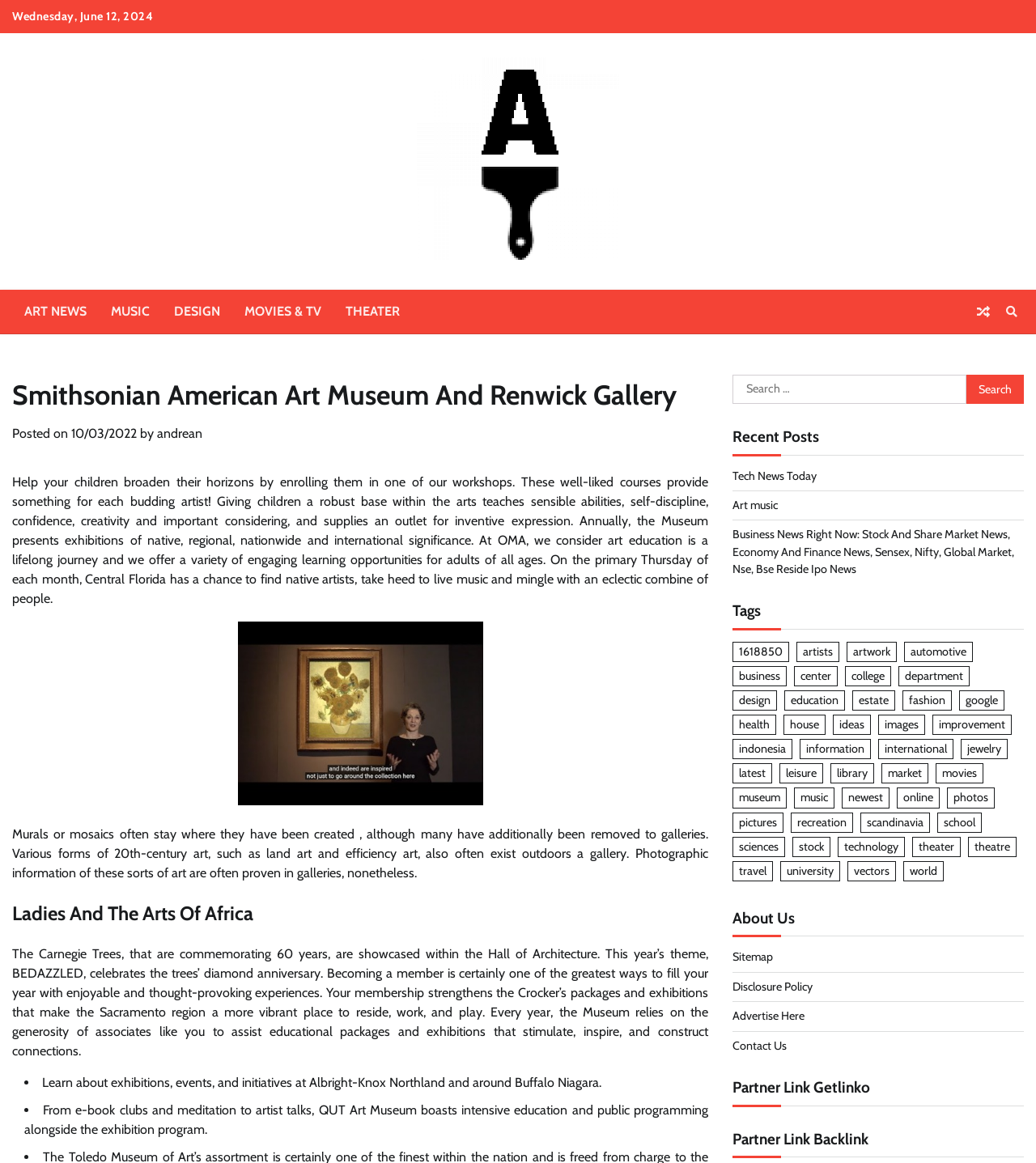Provide a short answer using a single word or phrase for the following question: 
What type of art is mentioned in the second paragraph?

Murals or mosaics